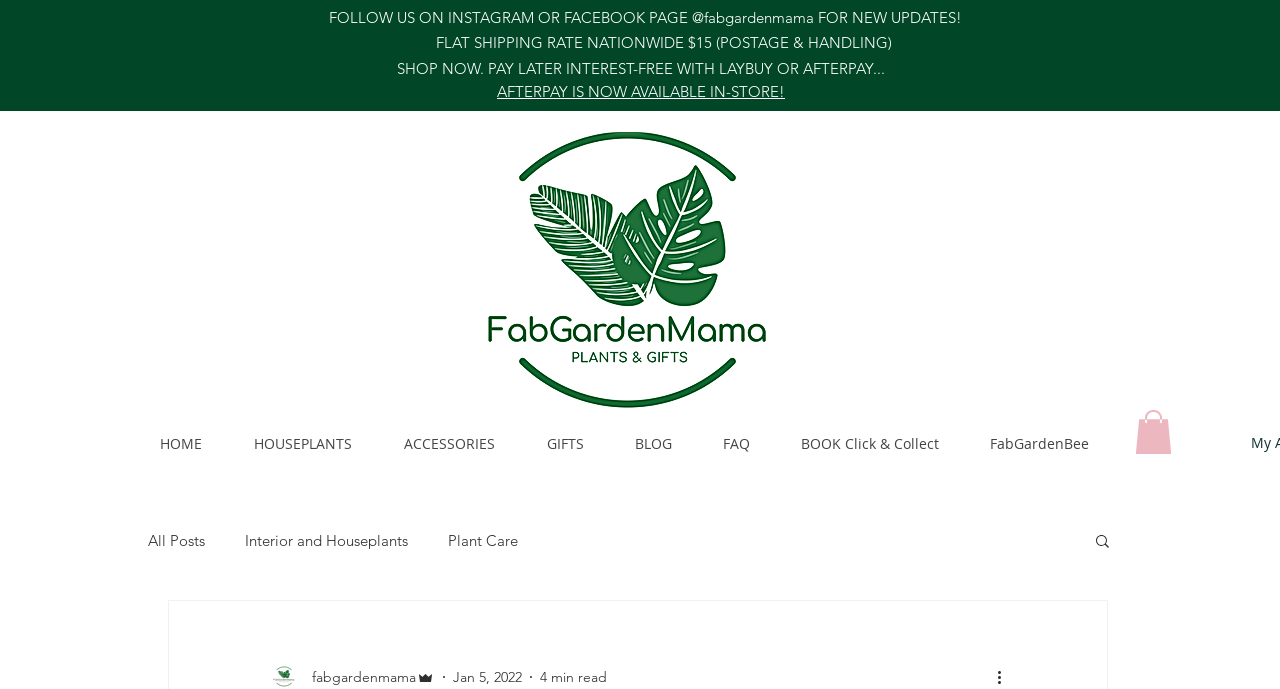Using the information shown in the image, answer the question with as much detail as possible: What is the name of the Instagram or Facebook page?

The name of the Instagram or Facebook page can be found in the text 'FOLLOW US ON INSTAGRAM OR FACEBOOK PAGE @fabgardenmama FOR NEW UPDATES!' which is located at the top of the webpage.